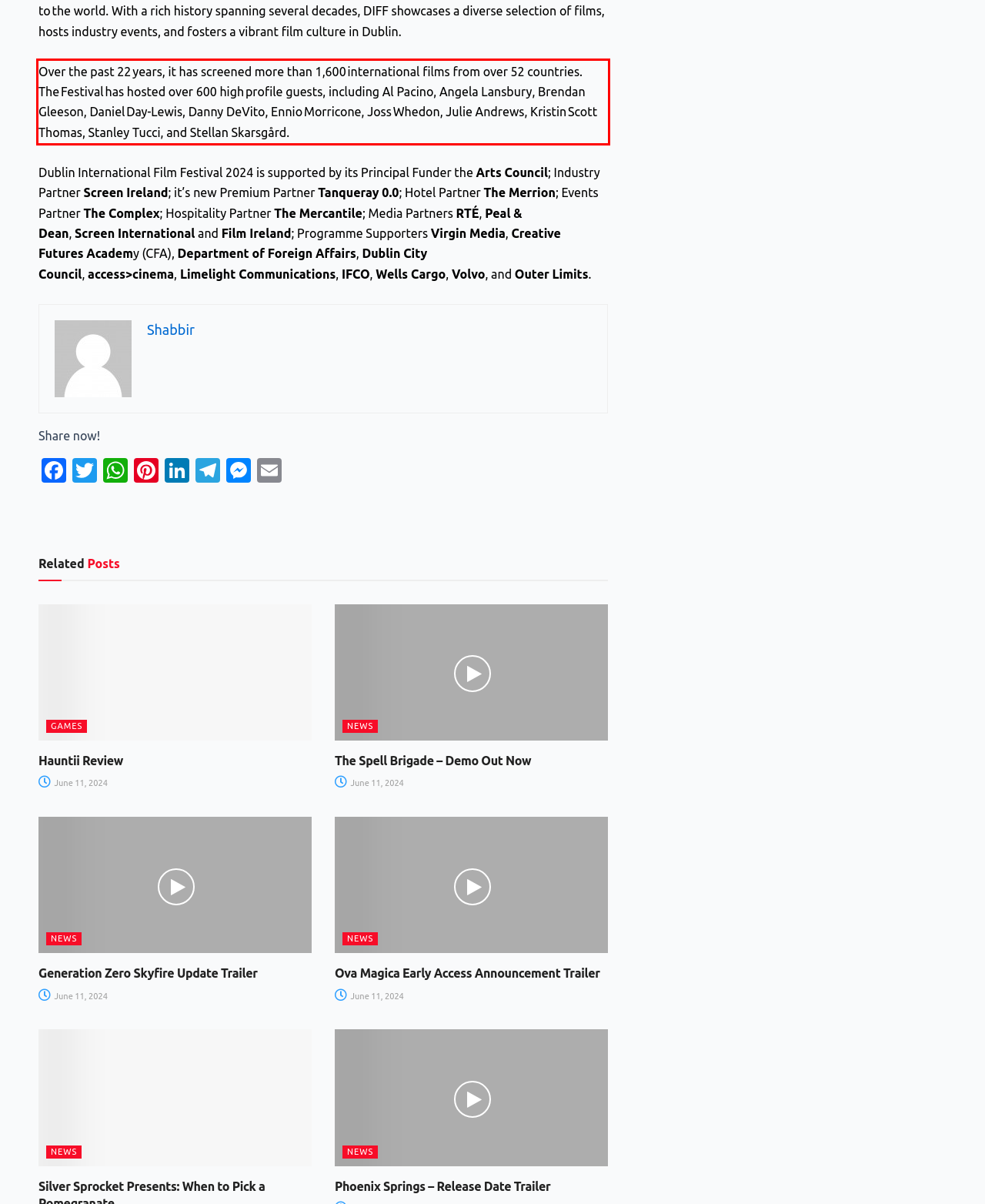Locate the red bounding box in the provided webpage screenshot and use OCR to determine the text content inside it.

Over the past 22 years, it has screened more than 1,600 international films from over 52 countries. The Festival has hosted over 600 high profile guests, including Al Pacino, Angela Lansbury, Brendan Gleeson, Daniel Day-Lewis, Danny DeVito, Ennio Morricone, Joss Whedon, Julie Andrews, Kristin Scott Thomas, Stanley Tucci, and Stellan Skarsgård.